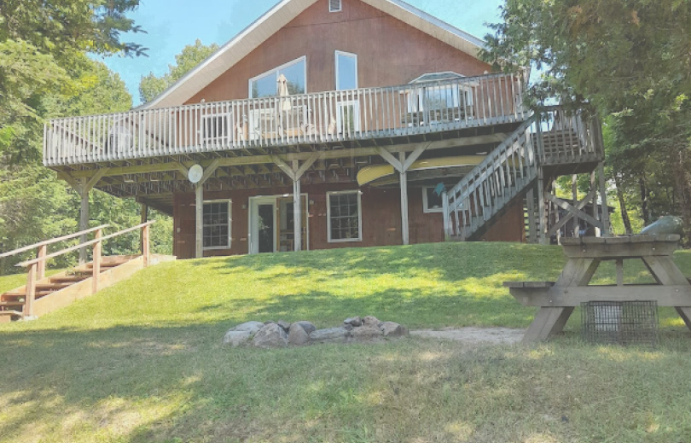Describe in detail everything you see in the image.

The image showcases the Commanda Lake Resort, a charming vacation getaway nestled amidst greenery. The photograph captures the resort's large, inviting wooden structure with a sloped roof and a spacious deck adorned with outdoor furniture. A winding set of stairs leads down to a lush, green lawn, where a picnic table sits beside a fire pit, perfect for gatherings. The backdrop features tall trees that contribute to the serene atmosphere, promoting relaxation and outdoor activities. This setting illustrates the resort's appeal for various adventures, such as fishing, ATV rides, and snowmobiling, making it a desirable destination for nature enthusiasts and families alike. The image evokes the sense of a cozy retreat, inviting visitors to unwind and explore the beauty of the surrounding landscape.